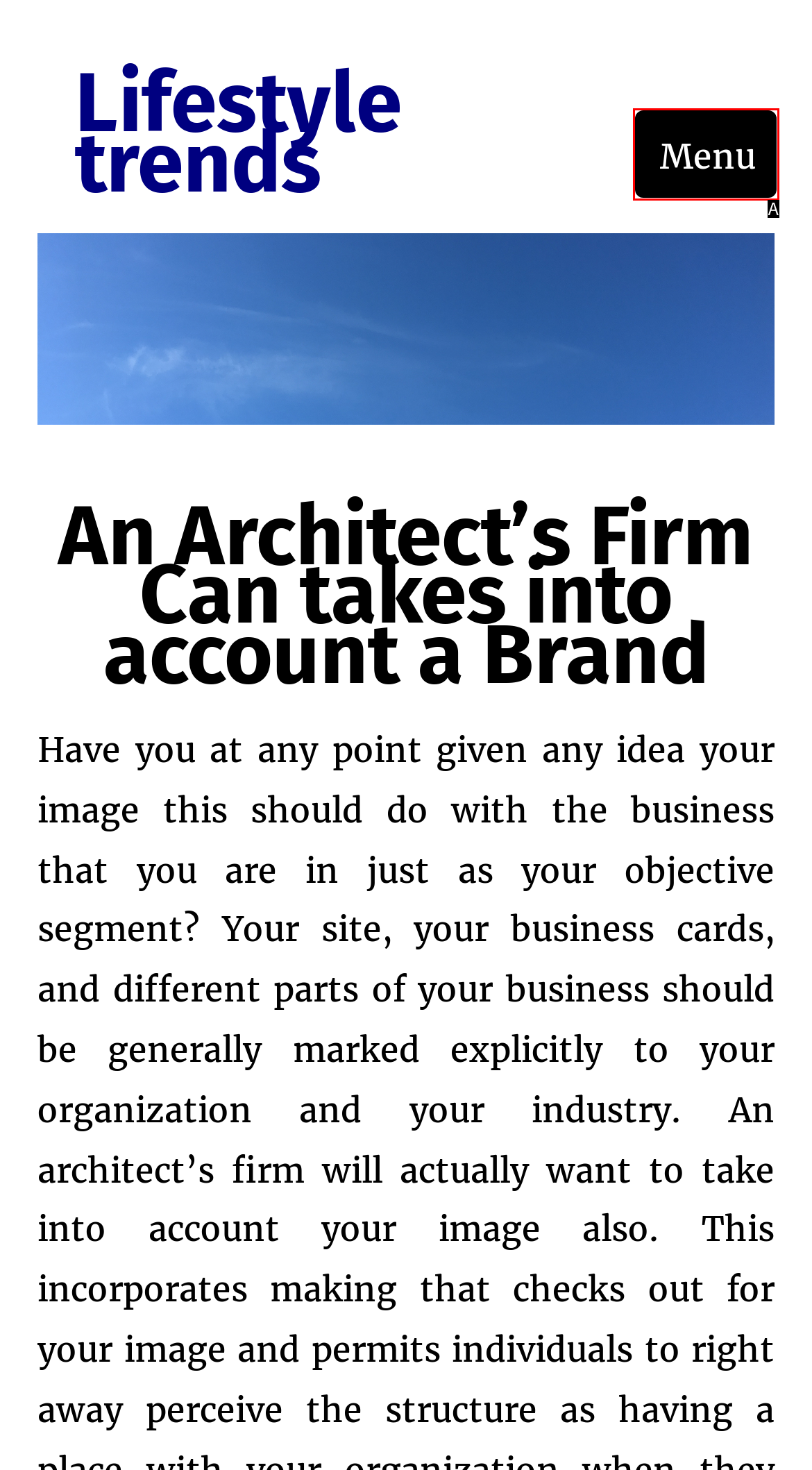Please select the letter of the HTML element that fits the description: Menu. Answer with the option's letter directly.

A